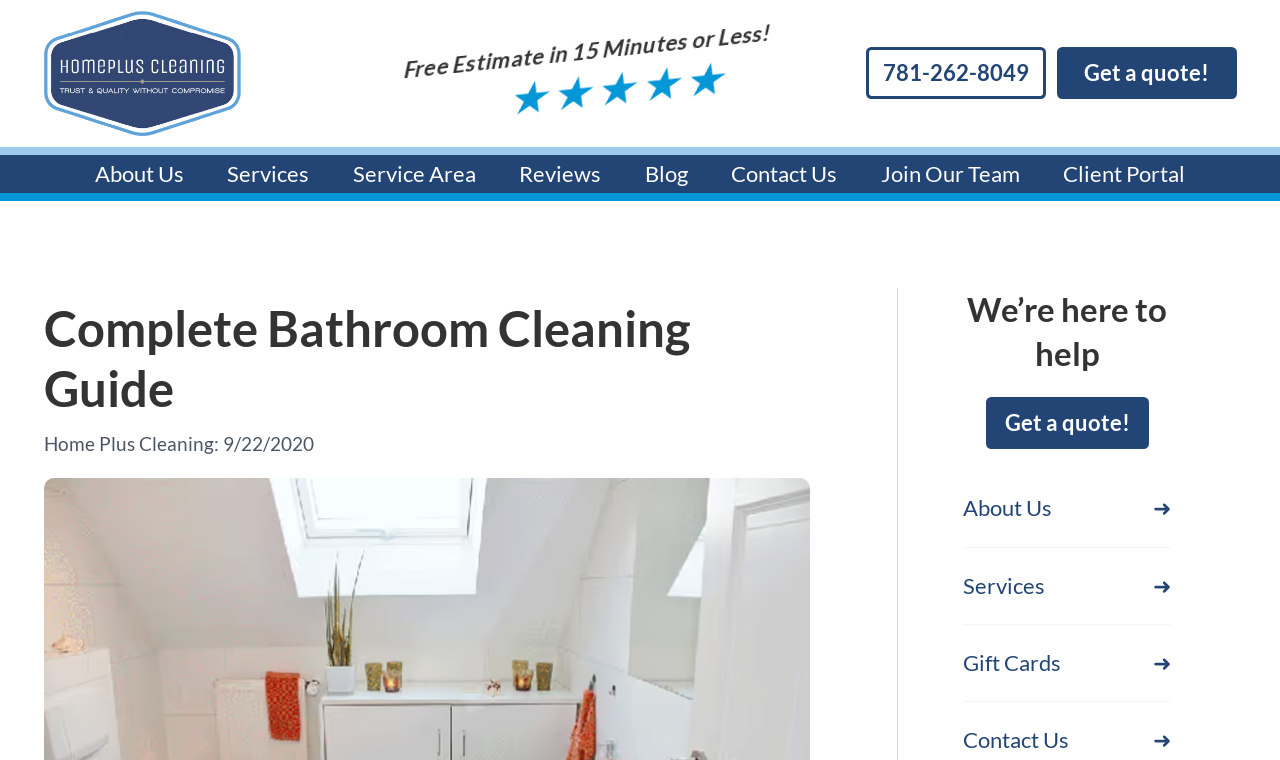Provide a thorough description of the webpage's content and layout.

The webpage is a comprehensive guide to cleaning and maintaining a bathroom. At the top left corner, there is a logo and a link to the home page. Next to it, a prominent call-to-action is displayed, "Free Estimate in 15 Minutes or Less!" followed by a phone number and a "Get a quote!" button. 

Below the top section, there is a navigation menu with links to various pages, including "About Us", "Services", "Service Area", "Reviews", "Blog", "Contact Us", "Join Our Team", and "Client Portal". 

The main content of the page is headed by "Complete Bathroom Cleaning Guide" and is divided into sections. The title is followed by the name "Home Plus Cleaning" and a date "9/22/2020". 

On the right side of the page, there is a section with a heading "We’re here to help" and a "Get a quote!" button. Below it, there are three links to "About Us", "Services", and "Gift Cards" with arrow icons.